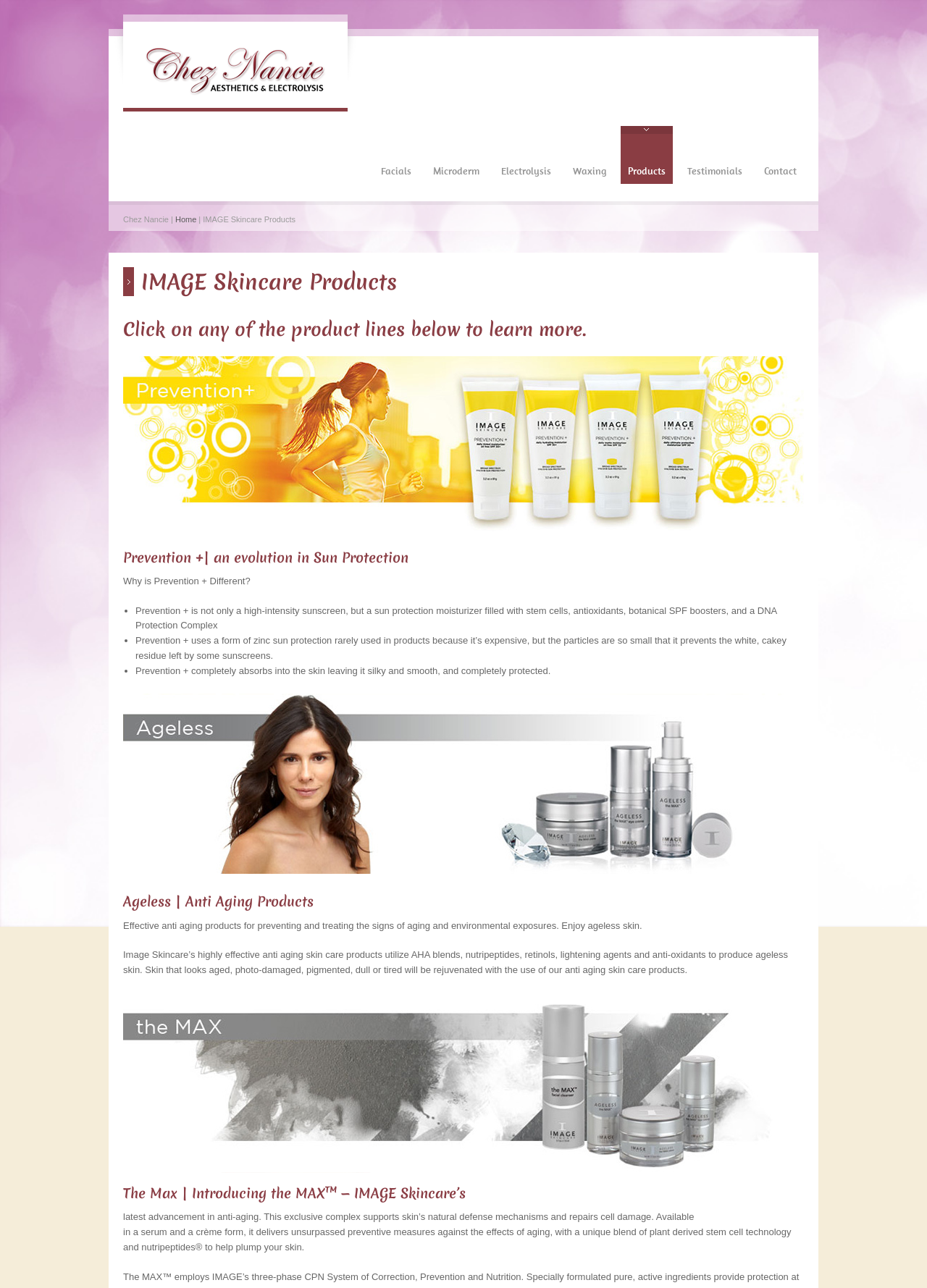Examine the image and give a thorough answer to the following question:
What is the name of the skincare product line?

The name of the skincare product line can be found in the heading element with the text 'IMAGE Skincare Products' which is located at the top of the webpage.